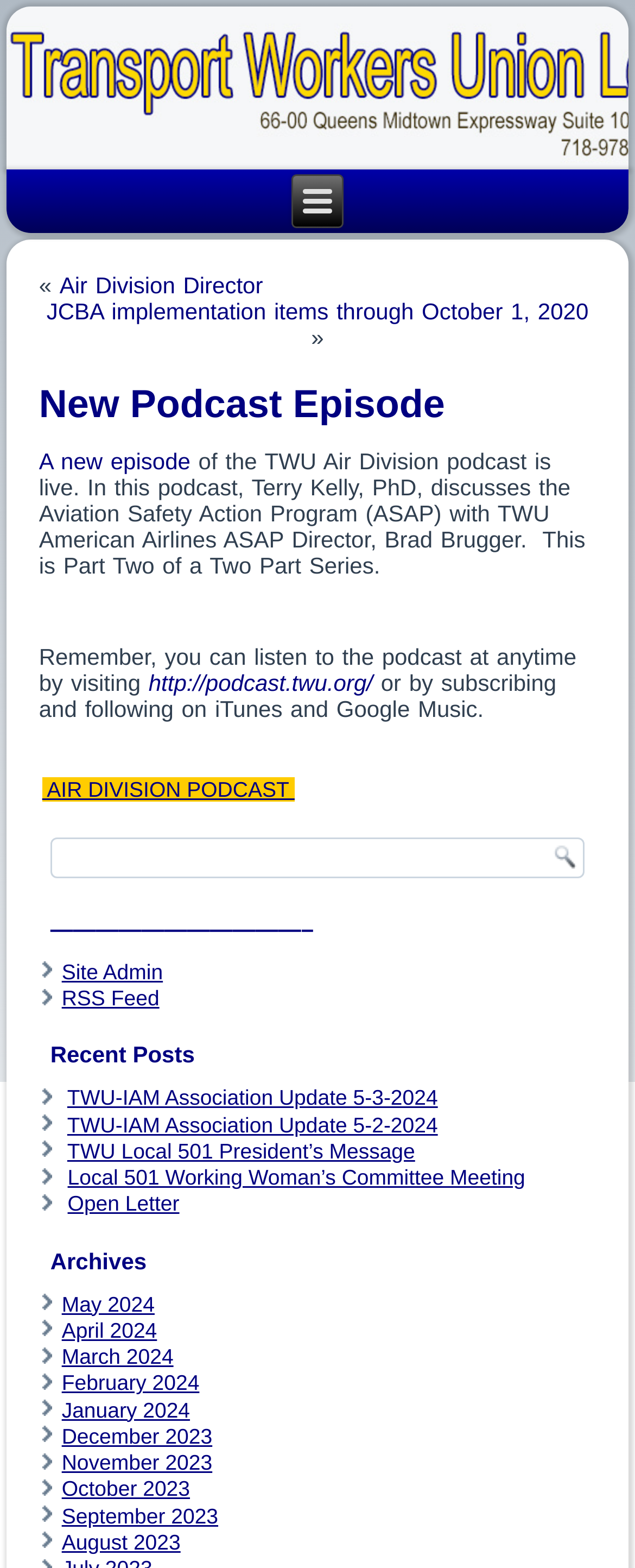Write an exhaustive caption that covers the webpage's main aspects.

This webpage is about TWU Local 501, a union organization, and features a new podcast episode. At the top, there is a link to an unknown destination. Below it, there are two articles, one with a heading "New Podcast Episode" and the other with a series of links and text.

In the first article, there is a heading "New Podcast Episode" followed by a link "A new episode" and a paragraph of text describing the podcast episode, which discusses the Aviation Safety Action Program (ASAP) with TWU American Airlines ASAP Director, Brad Brugger. Below the paragraph, there is a link to the podcast website and a sentence encouraging visitors to listen to the podcast.

Below the first article, there is a link "AIR DIVISION PODCAST" and a textbox with a button next to it. A horizontal line separates this section from the next.

The next section features a series of links, including "Site Admin", "RSS Feed", and several recent posts, such as "TWU-IAM Association Update 5-3-2024", "TWU Local 501 President’s Message", and "Local 501 Working Woman’s Committee Meeting". Below these links, there is a heading "Archives" followed by a series of links to monthly archives, ranging from May 2024 to August 2023.

Throughout the webpage, there are several links and text elements, but no images are present. The layout is organized, with clear headings and concise text, making it easy to navigate and find relevant information.